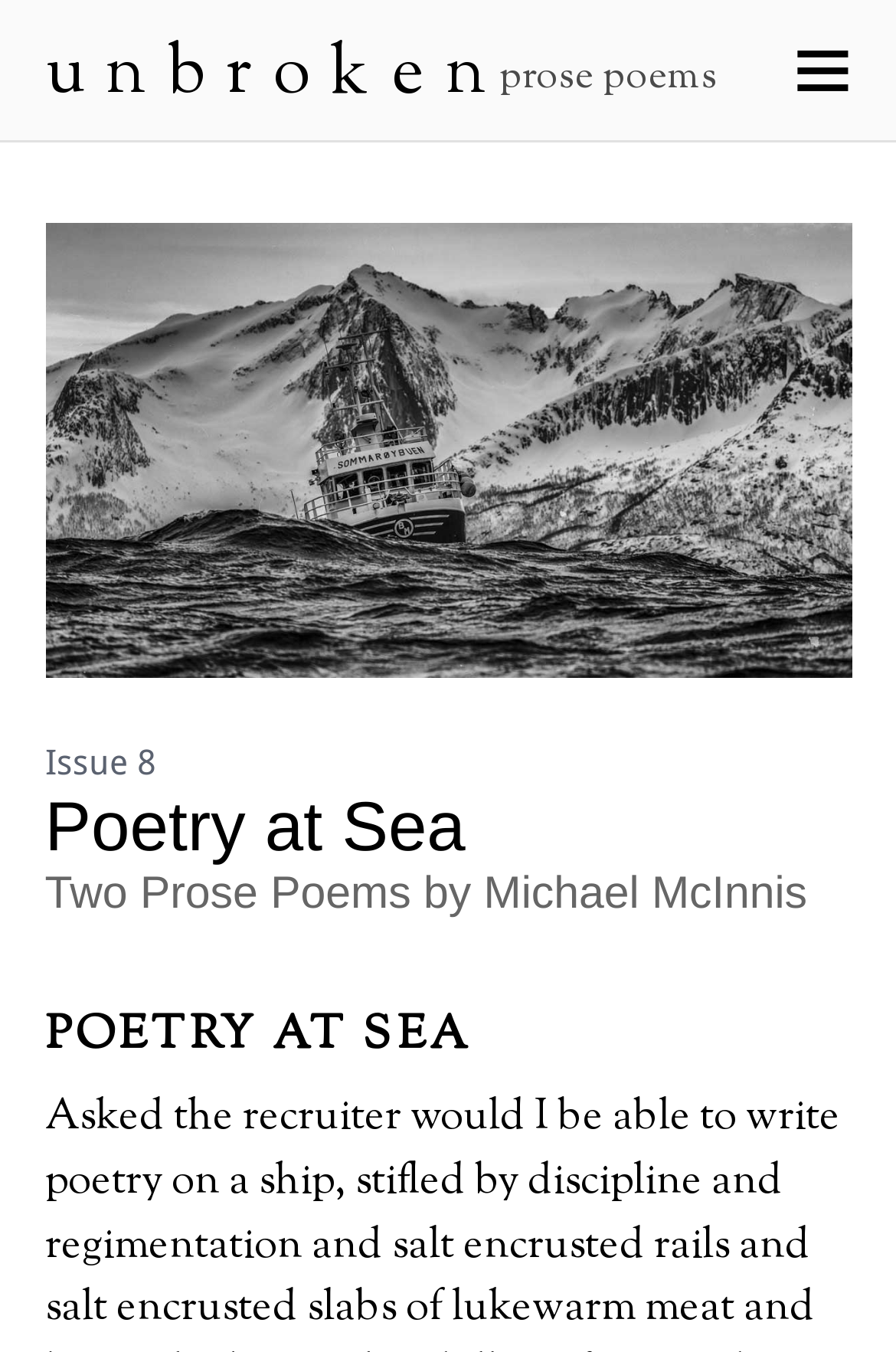Bounding box coordinates are specified in the format (top-left x, top-left y, bottom-right x, bottom-right y). All values are floating point numbers bounded between 0 and 1. Please provide the bounding box coordinate of the region this sentence describes: Issue 8

[0.05, 0.549, 0.173, 0.579]